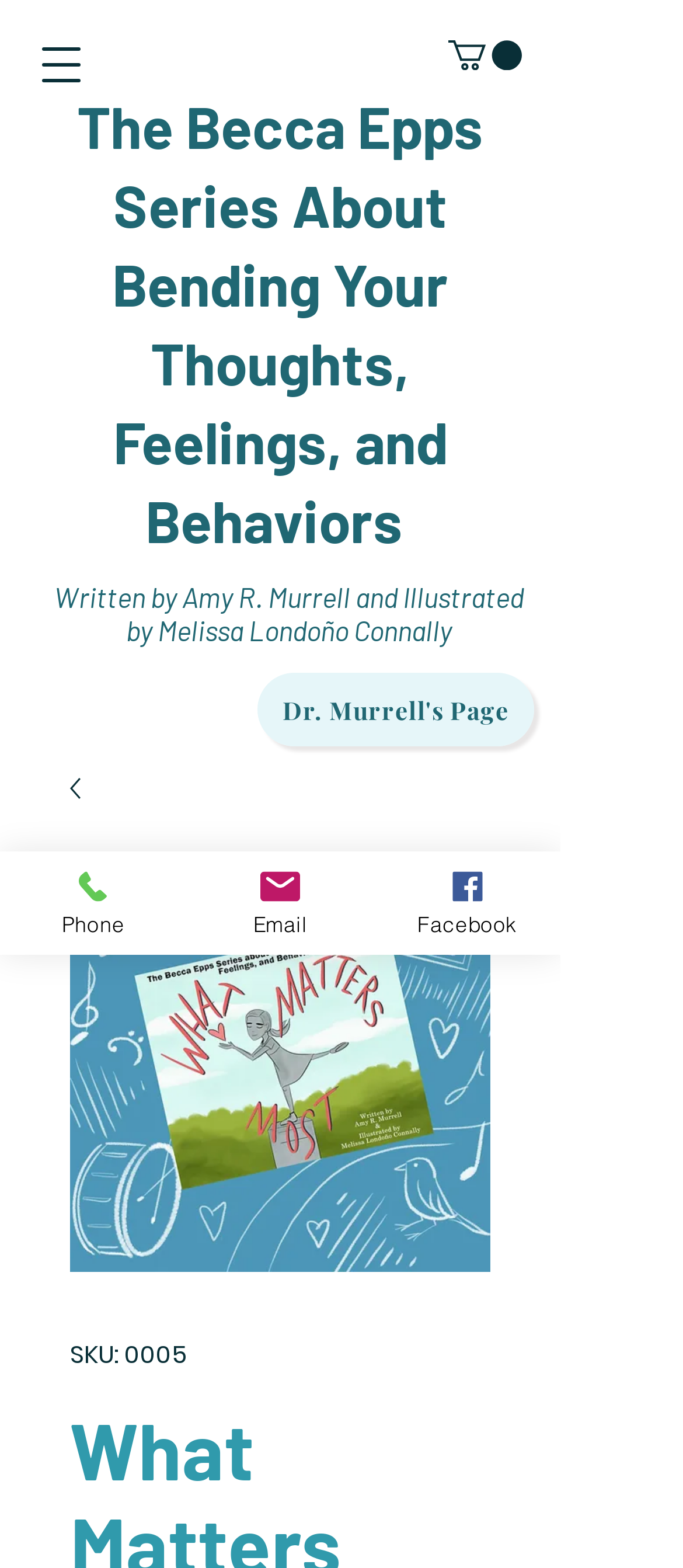Provide a brief response to the question below using one word or phrase:
How many social media links are there?

3